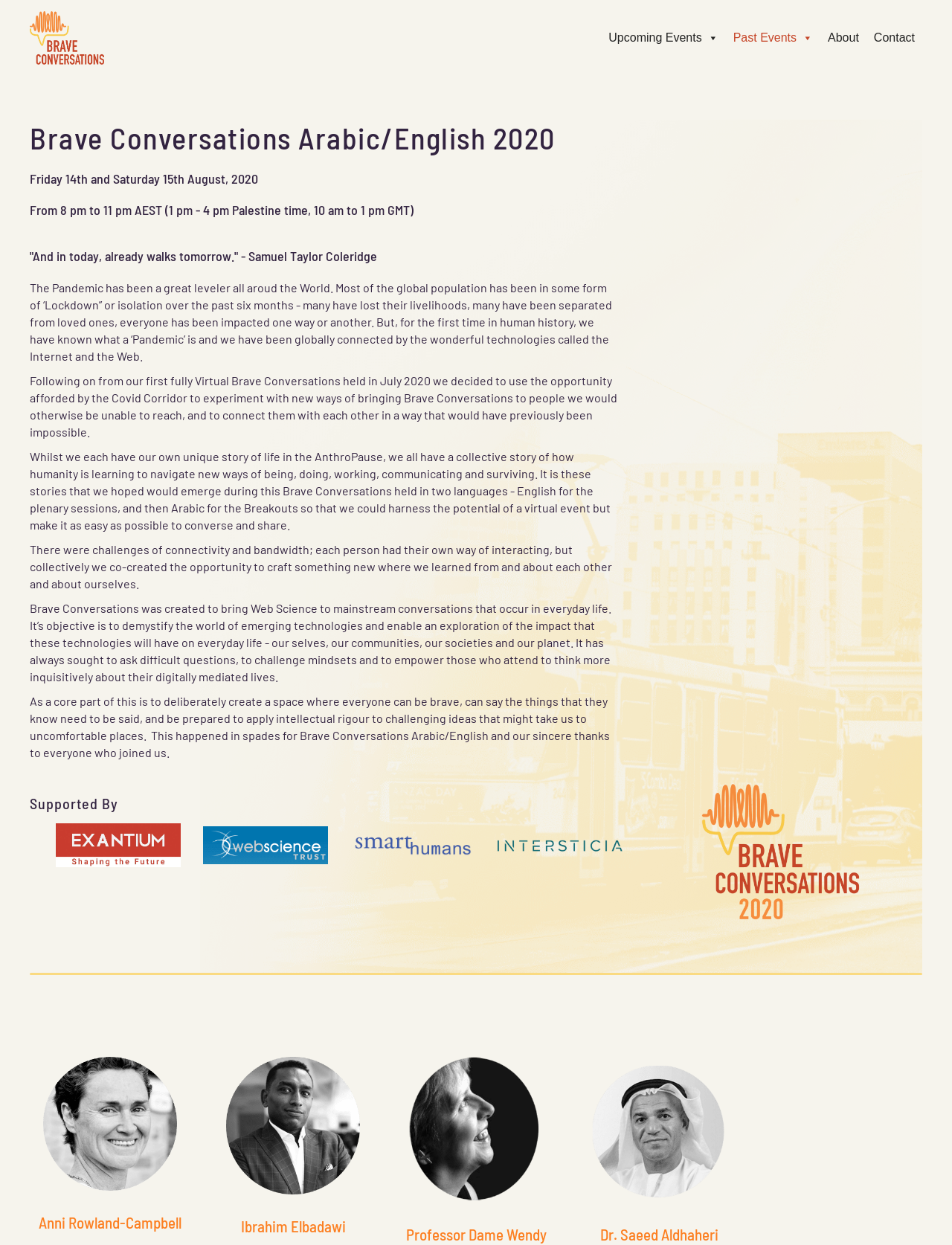Give a detailed account of the webpage.

This webpage is about Brave Conversations Arabic/English 2020, an event that took place on Friday 14th and Saturday 15th August, 2020. At the top of the page, there is a navigation menu with links to "Upcoming Events", "Past Events", "About", and "Contact". Below the menu, there are three headings that provide details about the event, including the date, time, and a quote from Samuel Taylor Coleridge.

The main content of the page is divided into four paragraphs of text, which discuss the impact of the pandemic on the world, the concept of Brave Conversations, and the objectives of the event. The text is positioned at the top-left of the page, spanning about two-thirds of the page width.

At the bottom of the page, there is a section titled "Supported By" with logos of four organizations: Exantium, Web Science Trust, Smart Humans, and Intersticia. Each logo is accompanied by a link to the respective organization's website.

On the right side of the page, there is a large logo of Brave Conversations 2020, and below it, there are four images of people, each with a link to their respective profiles. The images are arranged vertically, with the names of the individuals, Anni Rowland-Campbell, Ibrahim Elbadawi, Wendy Hall, and Dr. Saeed Aldhaheri, written in headings above their respective images.